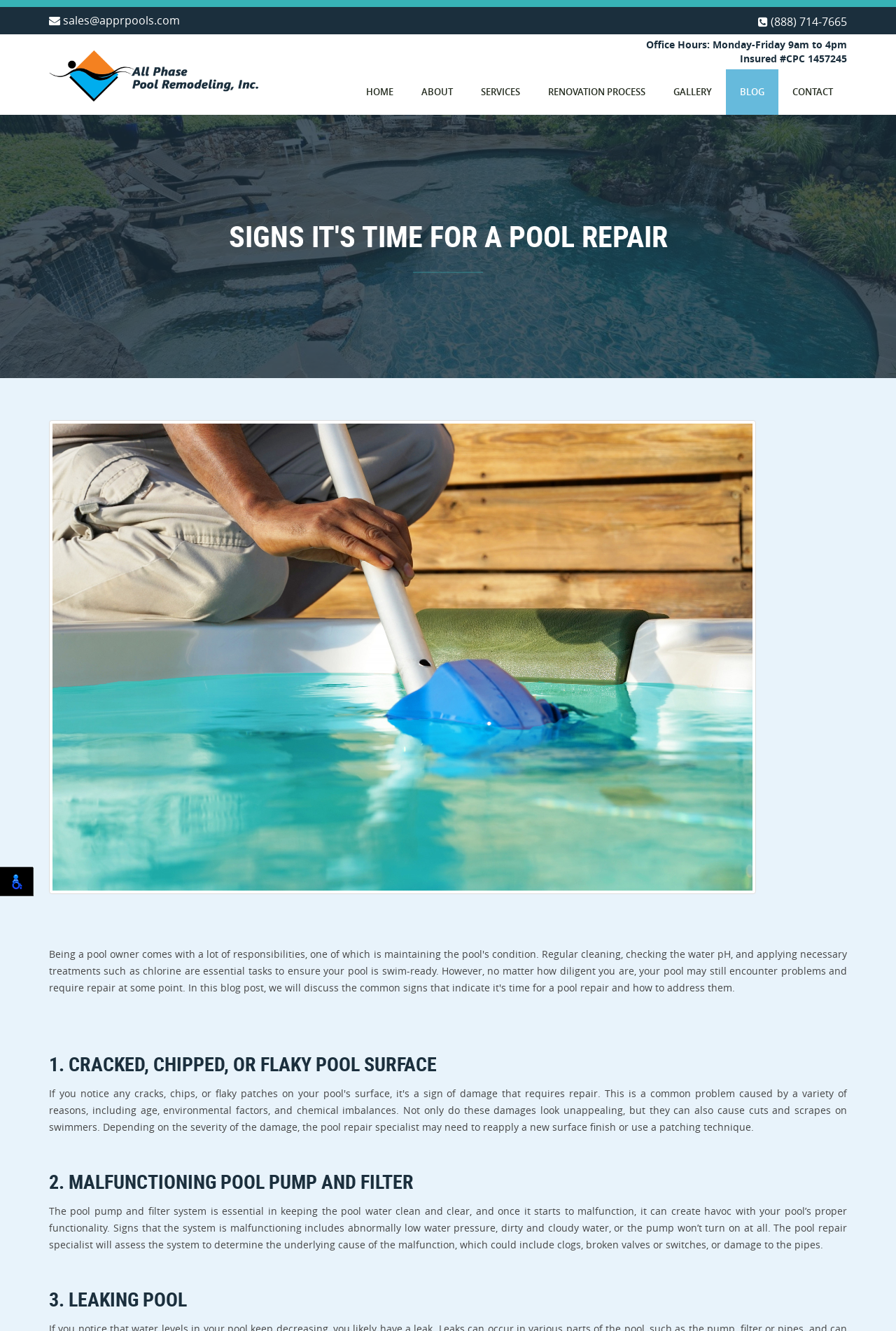Given the element description Services, predict the bounding box coordinates for the UI element in the webpage screenshot. The format should be (top-left x, top-left y, bottom-right x, bottom-right y), and the values should be between 0 and 1.

[0.521, 0.052, 0.596, 0.086]